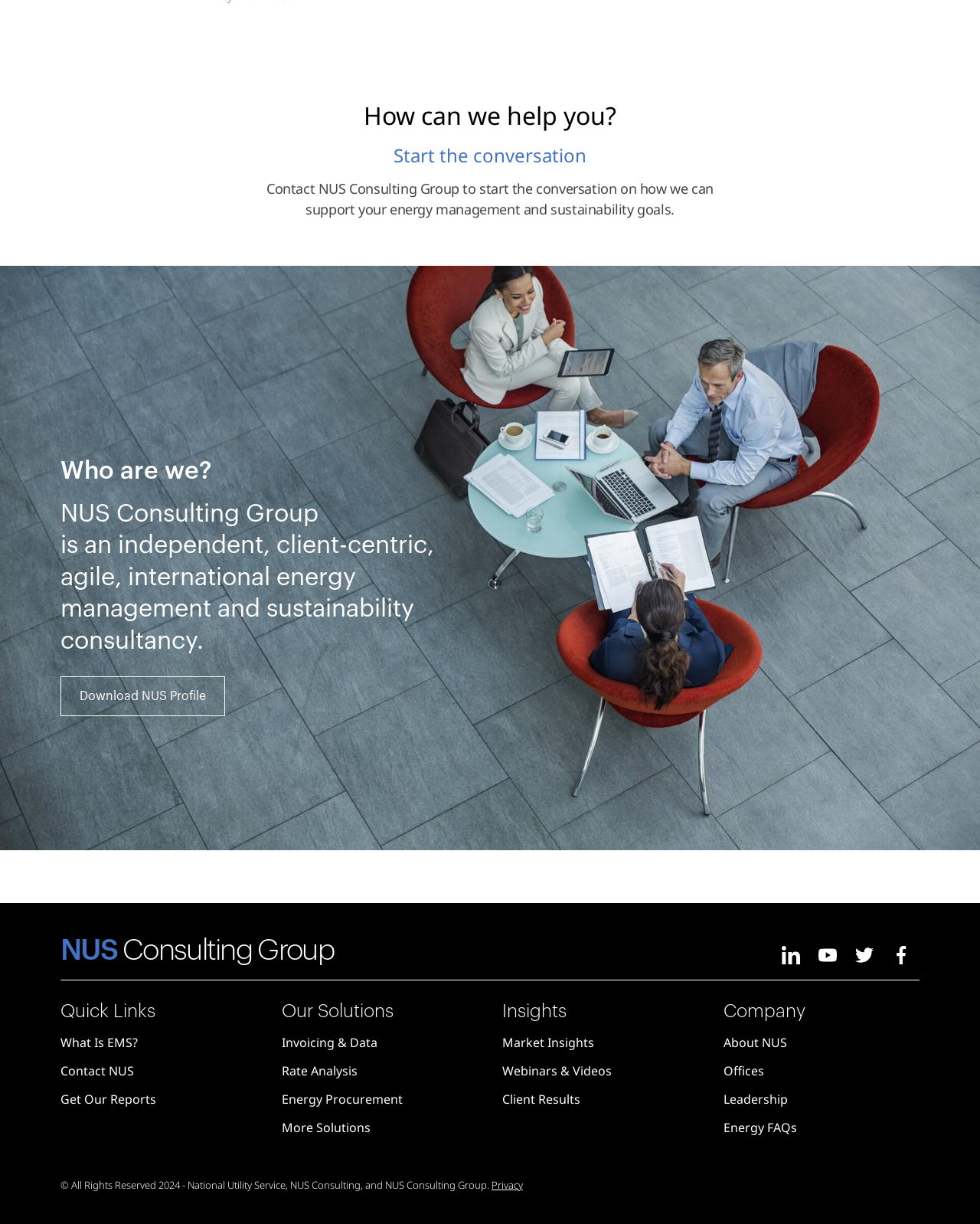Please find the bounding box coordinates of the section that needs to be clicked to achieve this instruction: "Get Our Reports".

[0.062, 0.886, 0.262, 0.909]